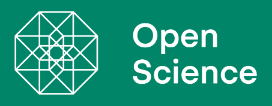Elaborate on the contents of the image in great detail.

The image features the logo for "Open Science," presented against a green background. The logo consists of a geometric design, resembling a network or lattice structure, depicted in white. To the right of the design, the words "Open Science" are displayed in a clean, modern font, also in white. This logo symbolizes the principles of accessibility, collaboration, and transparency in scientific research, reflecting the movement toward sharing knowledge and resources freely within the scientific community and beyond.